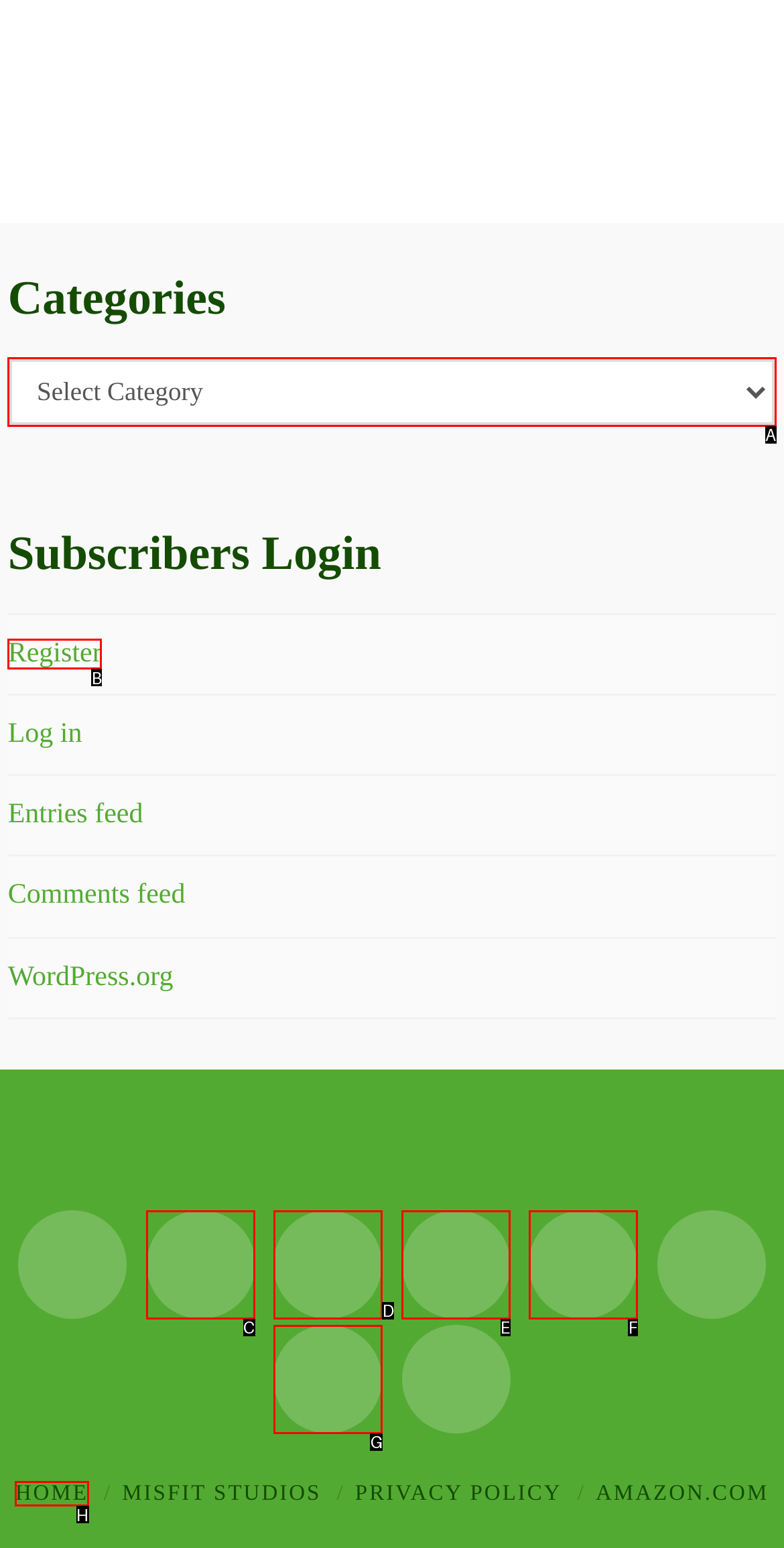What option should you select to complete this task: Go to the home page? Indicate your answer by providing the letter only.

H